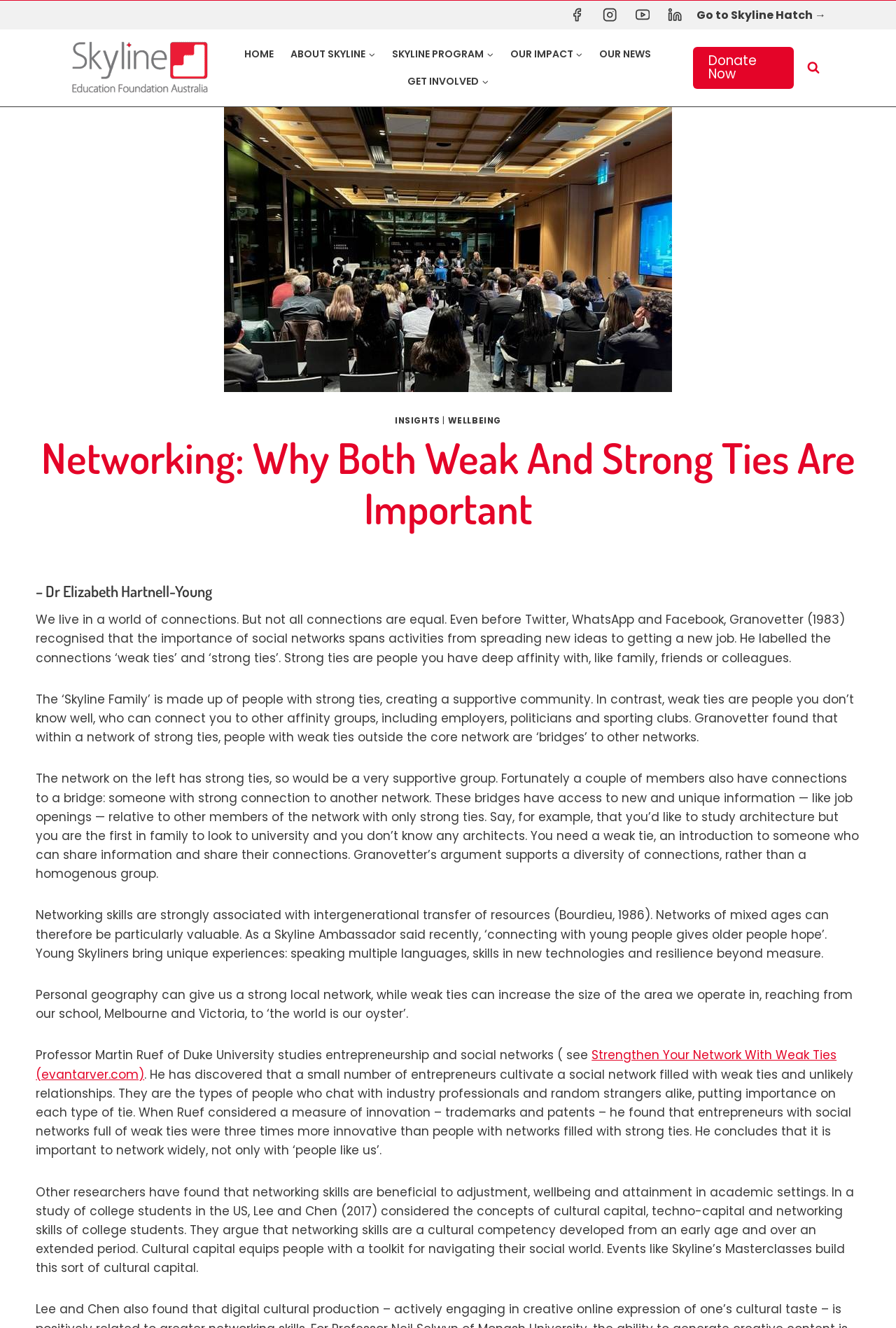What is the importance of weak ties?
Using the details from the image, give an elaborate explanation to answer the question.

According to the text, weak ties are important because they provide access to new and unique information, such as job openings, that may not be available within a network of strong ties. This is illustrated by the example of someone wanting to study architecture but not knowing any architects, and needing a weak tie to gain access to that information.